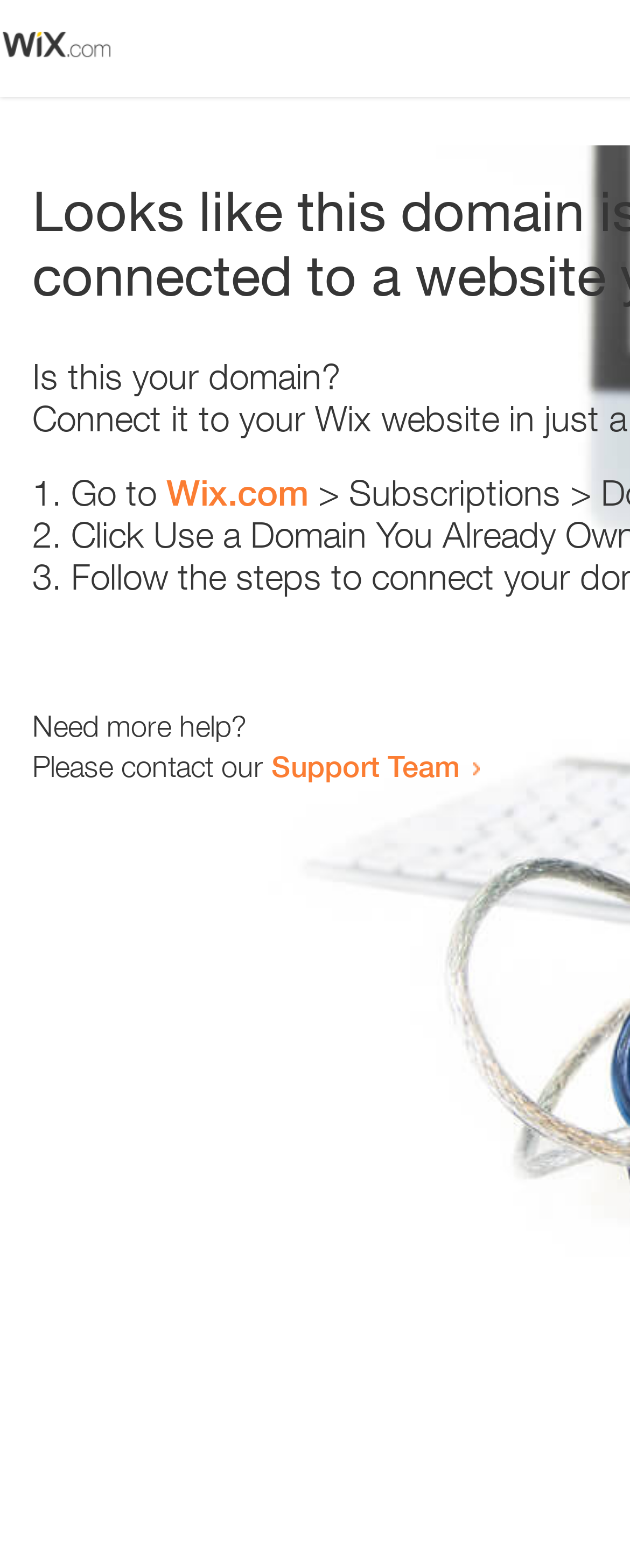Highlight the bounding box of the UI element that corresponds to this description: "Wix.com".

[0.264, 0.301, 0.49, 0.328]